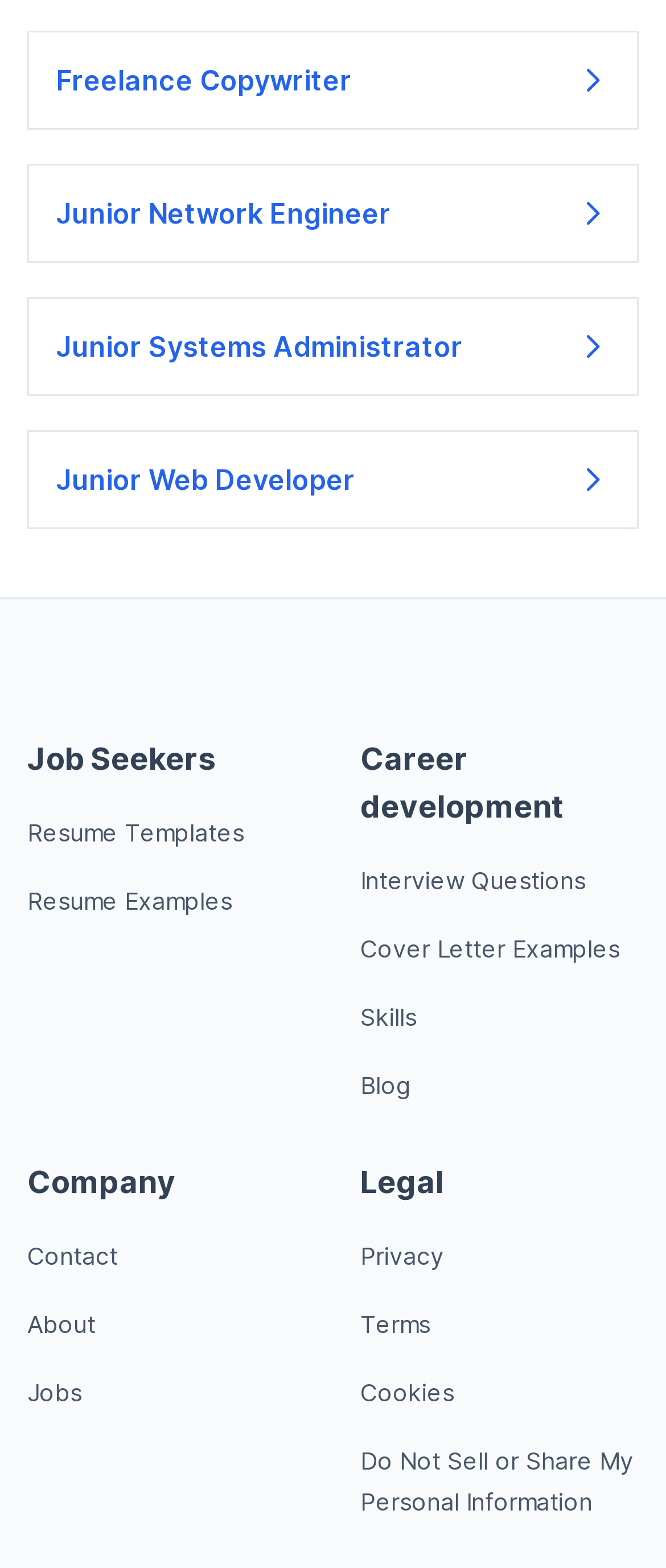Find and provide the bounding box coordinates for the UI element described with: "Junior Systems Administrator".

[0.041, 0.19, 0.959, 0.253]